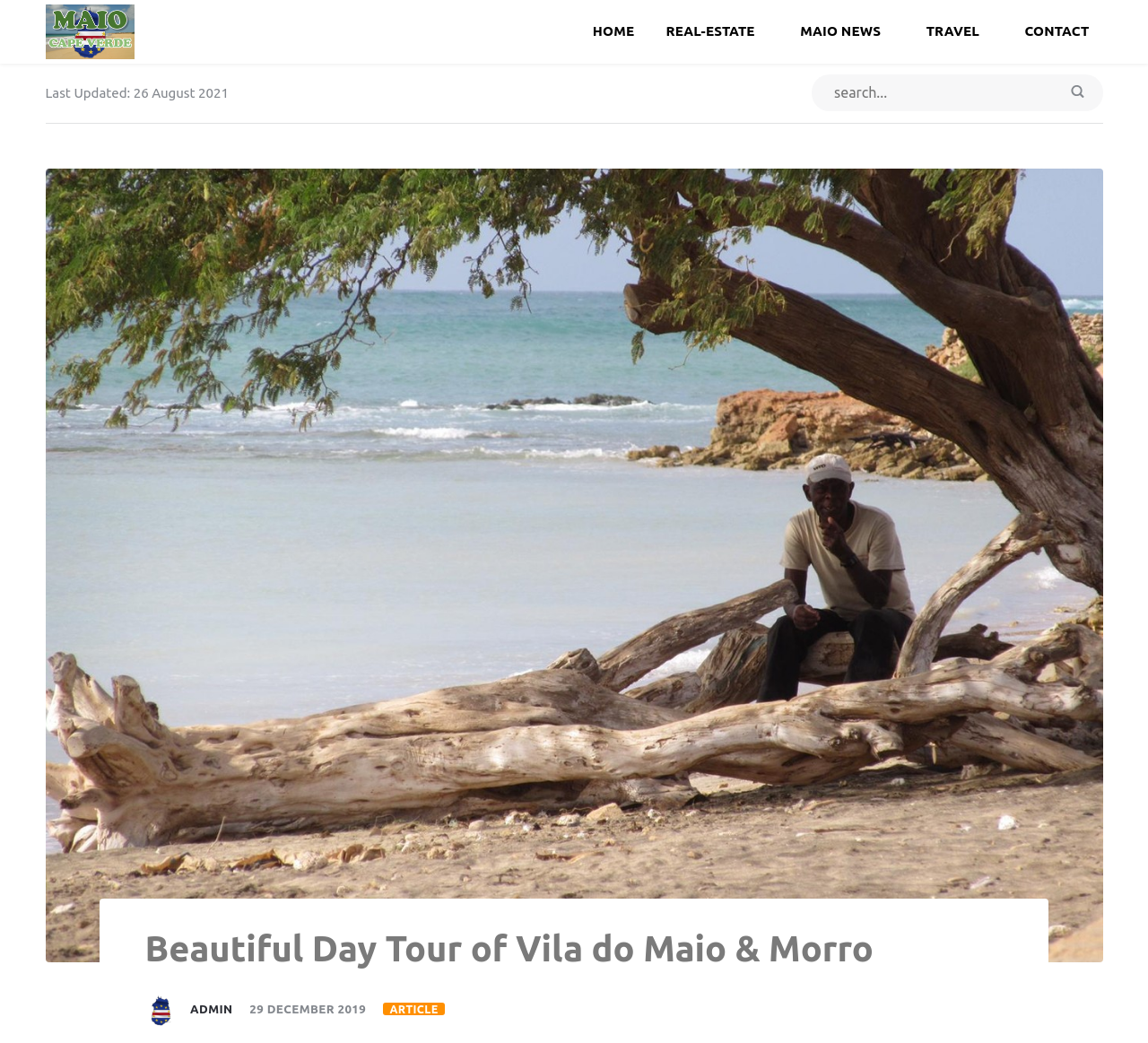Identify the first-level heading on the webpage and generate its text content.

Beautiful Day Tour of Vila do Maio & Morro